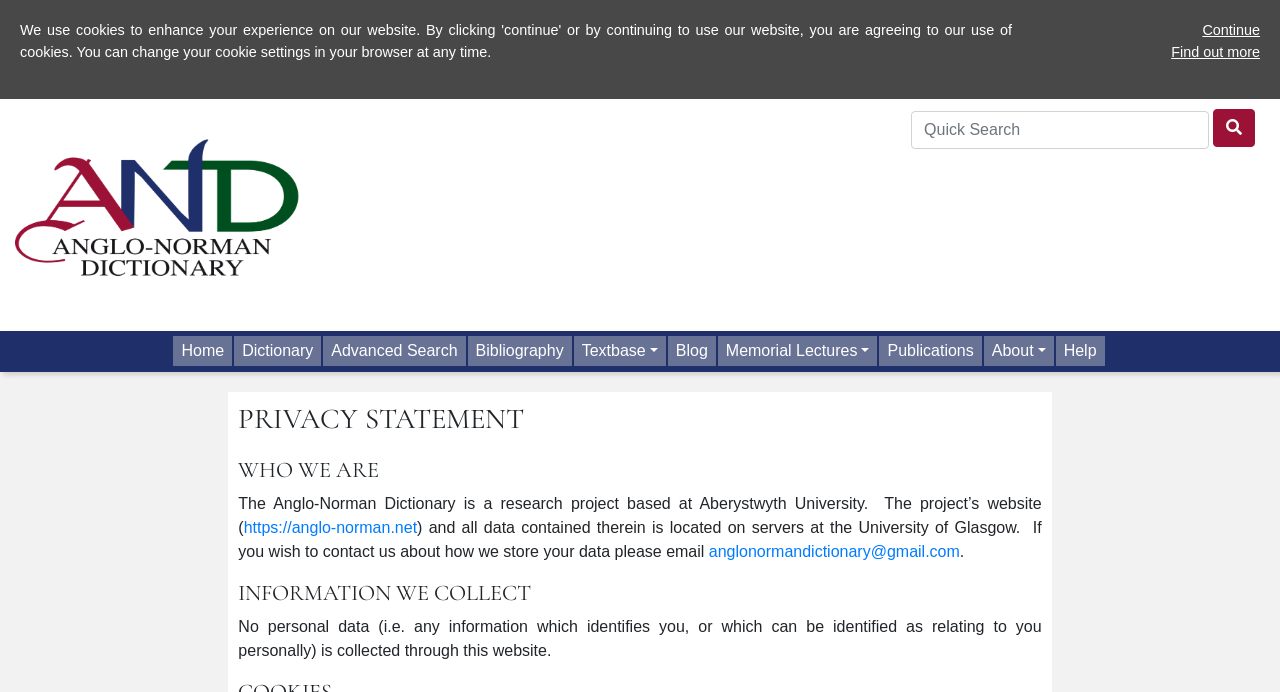Determine the bounding box coordinates for the region that must be clicked to execute the following instruction: "Read the blog".

[0.522, 0.486, 0.561, 0.529]